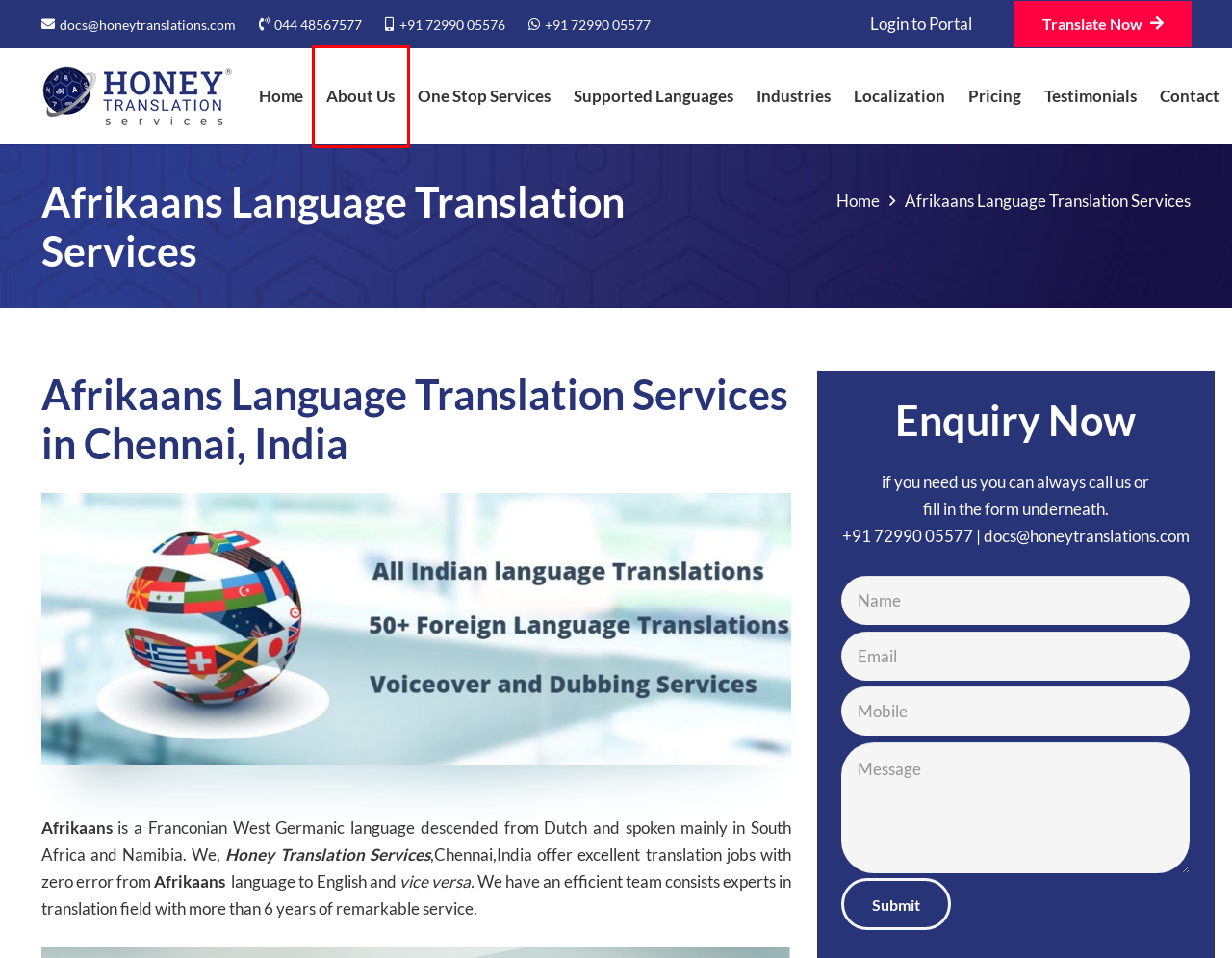Examine the webpage screenshot and identify the UI element enclosed in the red bounding box. Pick the webpage description that most accurately matches the new webpage after clicking the selected element. Here are the candidates:
A. Localization – Honey Translations Services
B. Industries – Honey Translations Services
C. Contact – Honey Translations Services
D. Supported Languages
E. Testimonials – Honey Translations Services
F. Professional Languages Translation Services in Chennai, India- HTS
G. About Us – Honey Translations Services
H. Pricing – Honey Translations Services

G